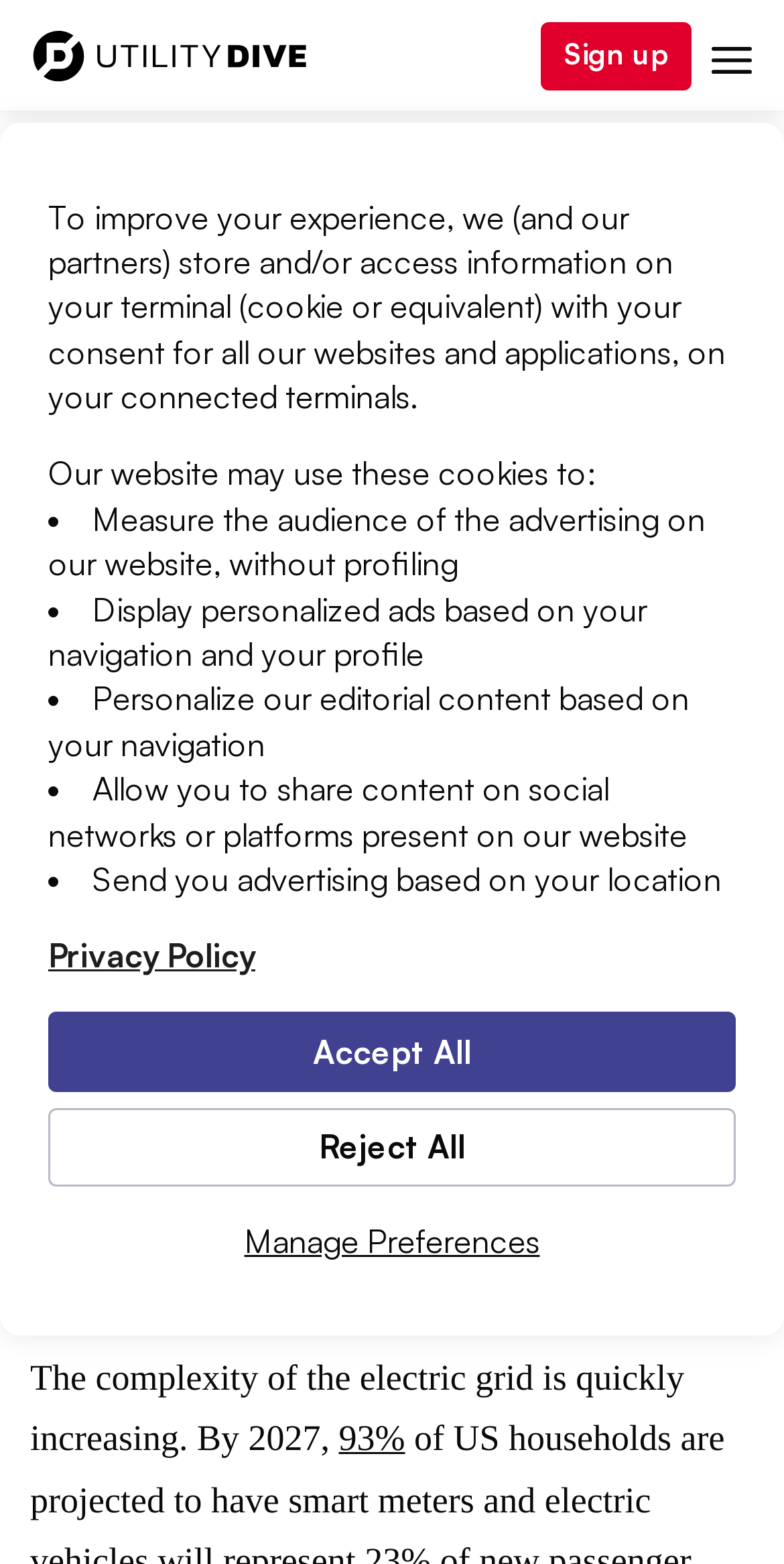Find the headline of the webpage and generate its text content.

The digital transformation of utility ratemaking